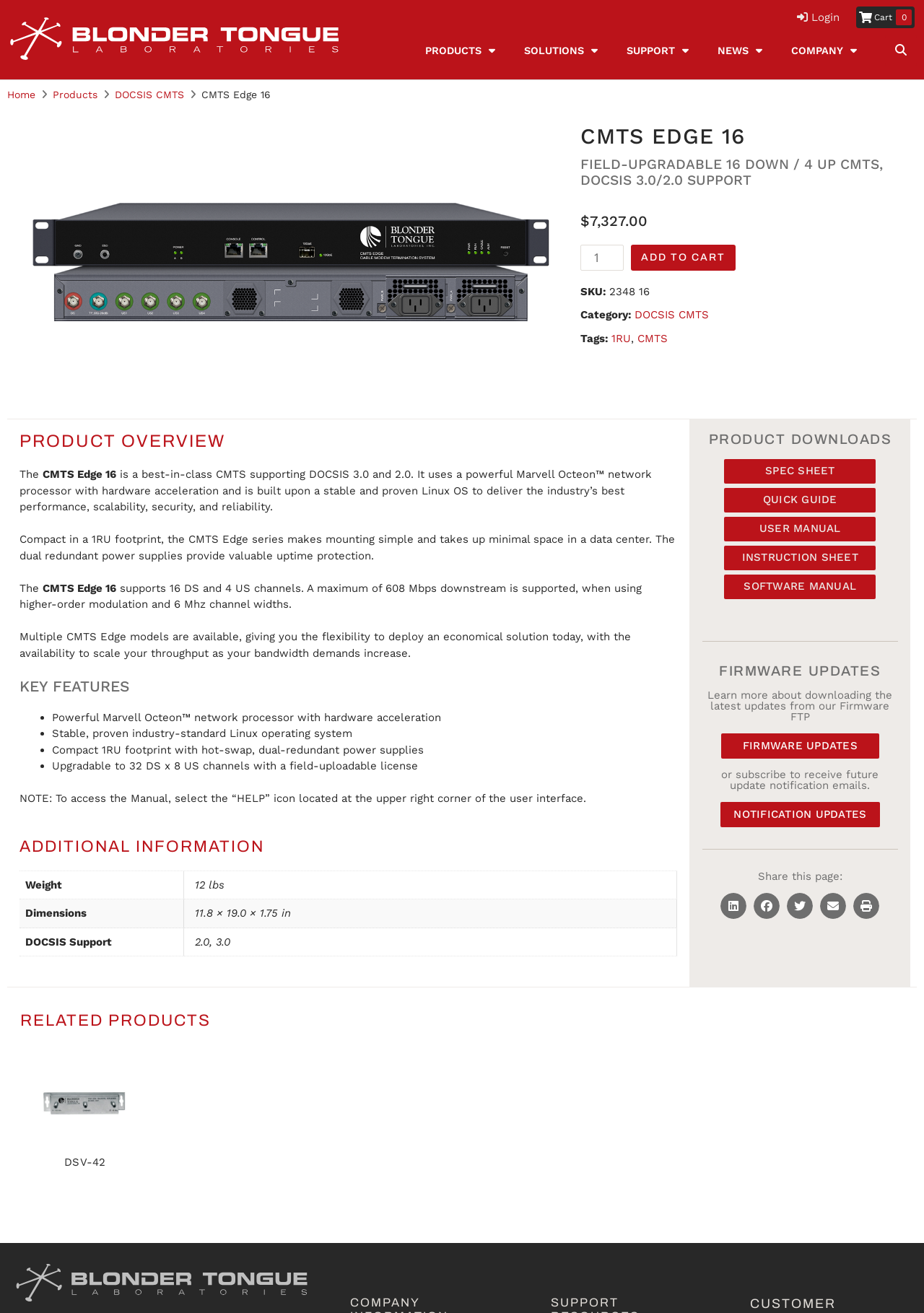With reference to the image, please provide a detailed answer to the following question: What is the maximum downstream speed supported?

The maximum downstream speed supported is obtained from the text 'A maximum of 608 Mbps downstream is supported, when using higher-order modulation and 6 Mhz channel widths.' which is located in the 'PRODUCT OVERVIEW' section, describing the product's capabilities.